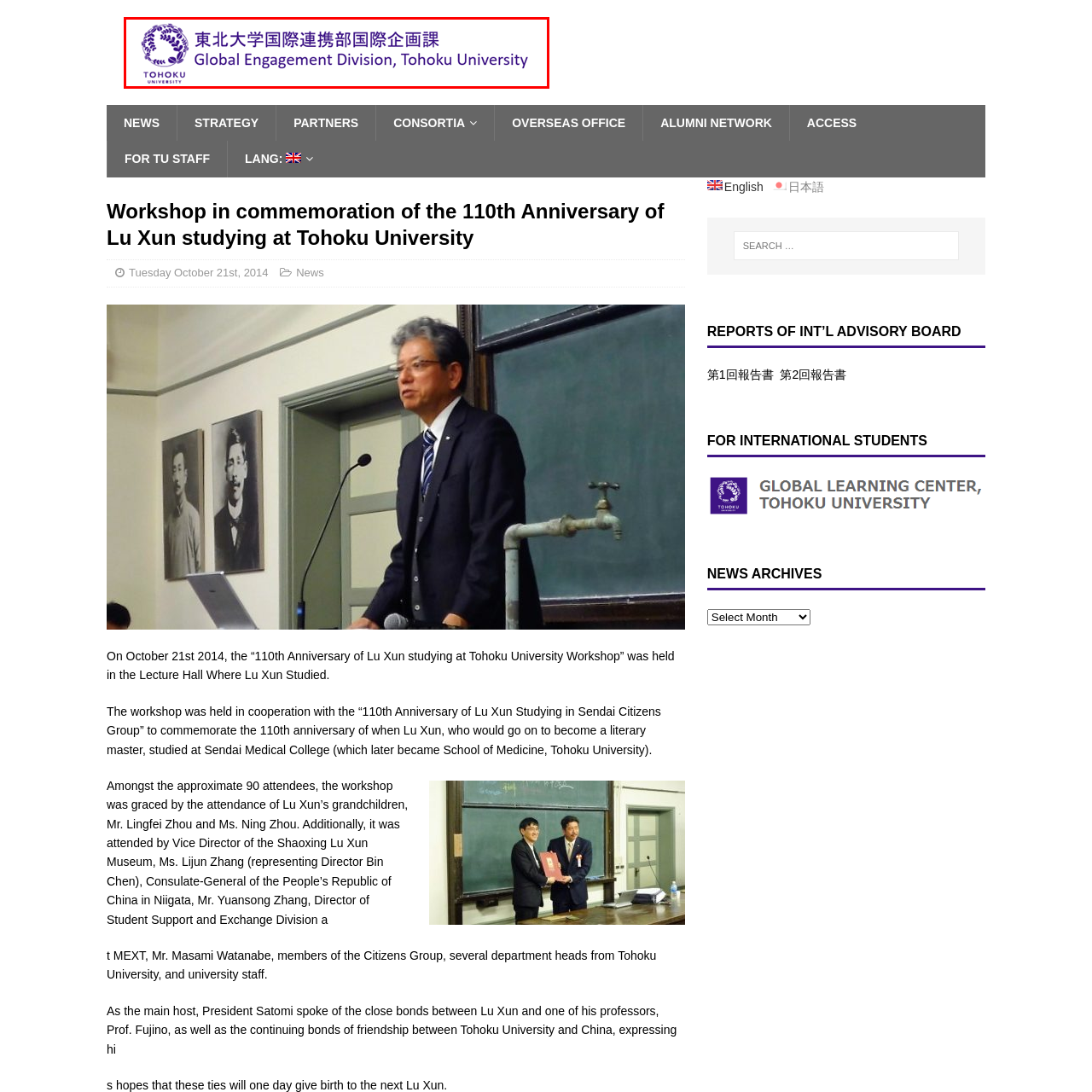Please provide a thorough description of the image inside the red frame.

The image features the logo and text for the Global Engagement Division of Tohoku University, emphasizing its focus on international collaboration and outreach. The logo is designed with elements that reflect the university's commitment to global engagement. The accompanying text states "Global Engagement Division, Tohoku University," positioned prominently to convey the division's purpose of fostering international relationships and opportunities for students and faculty.